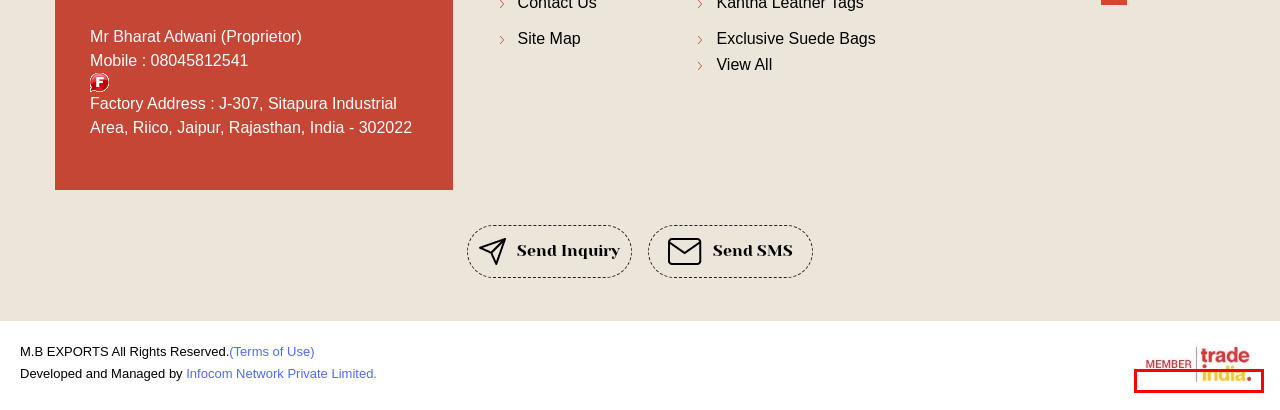Using the screenshot of a webpage with a red bounding box, pick the webpage description that most accurately represents the new webpage after the element inside the red box is clicked. Here are the candidates:
A. Metal Incense Stand Exporter, Metal Incense Stand Manufacturer
B. TradeIndia - Indian Exporters, Manufacturers, Suppliers Directory, B2B Business Directory
C. Contemporary Rugs Manufacturer,Modern Rugs Exporter From India
D. Leather Fabric Bags Exporter, Leather Fabric Bags Manufacturer
E. Business Trust Stamp -
F. Classic Leather Duffle Bag Exporter, Classic Leather Duffle Bag Manufacturer
G. Infocom Network Limited (TradeIndia.com) - Terms & Conditions
H. About TradeIndia.com - India's Largest Online B2B Marketplace

B